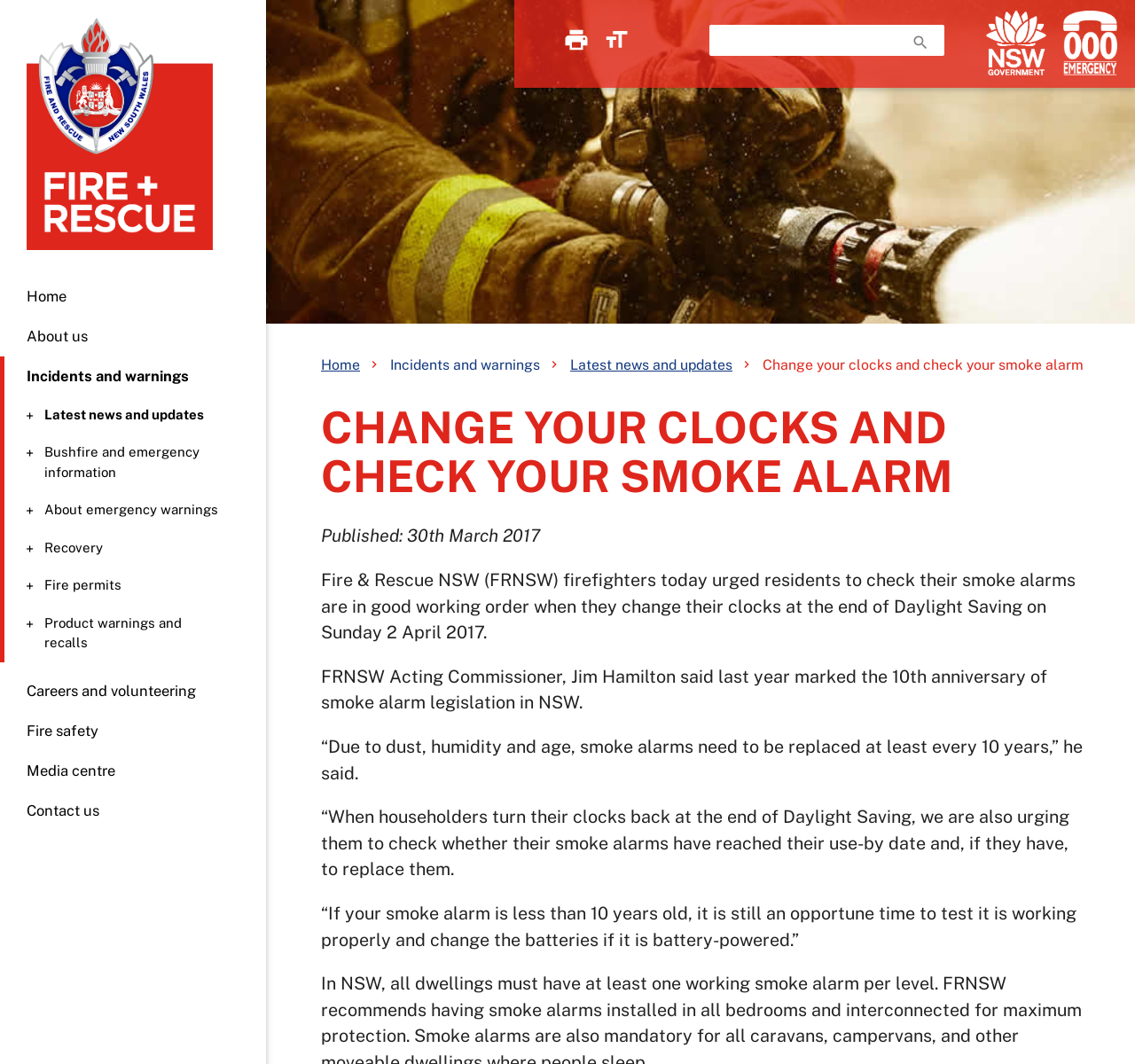Provide the bounding box coordinates of the HTML element described by the text: "About emergency warnings". The coordinates should be in the format [left, top, right, bottom] with values between 0 and 1.

[0.004, 0.47, 0.227, 0.489]